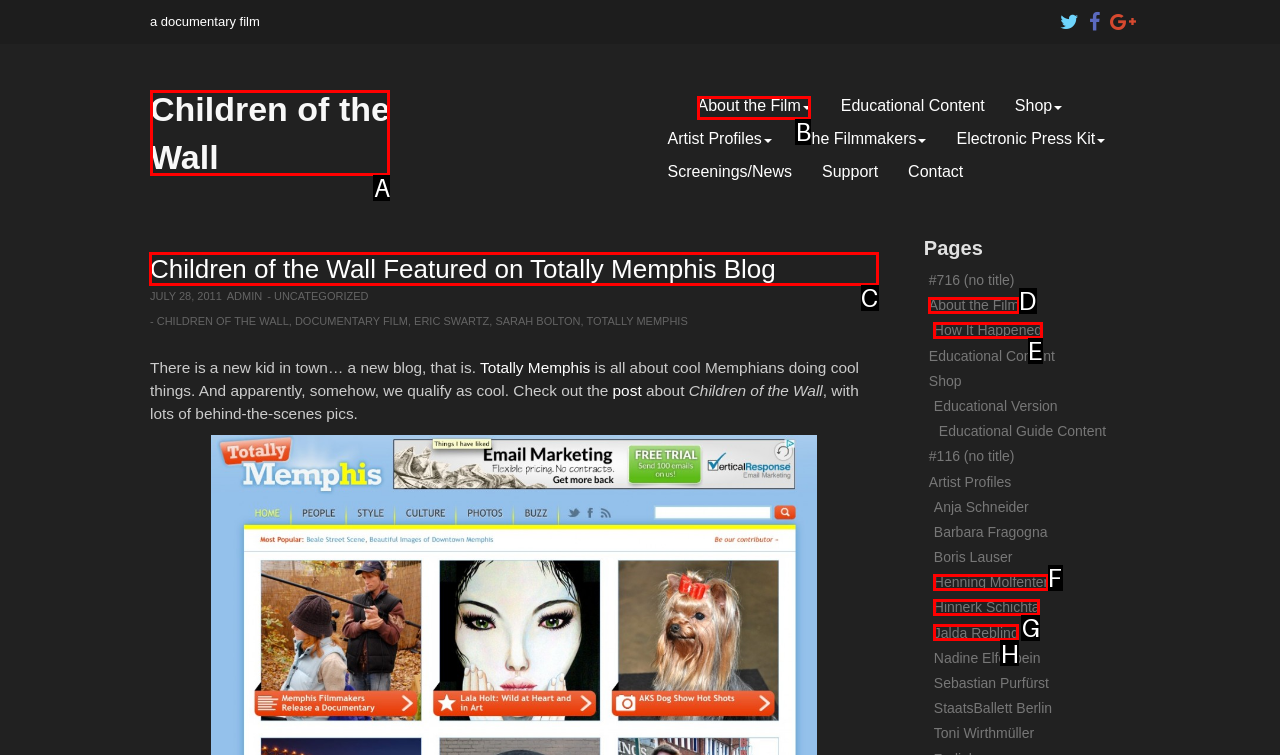For the instruction: Read the 'Children of the Wall Featured on Totally Memphis Blog' heading, determine the appropriate UI element to click from the given options. Respond with the letter corresponding to the correct choice.

C